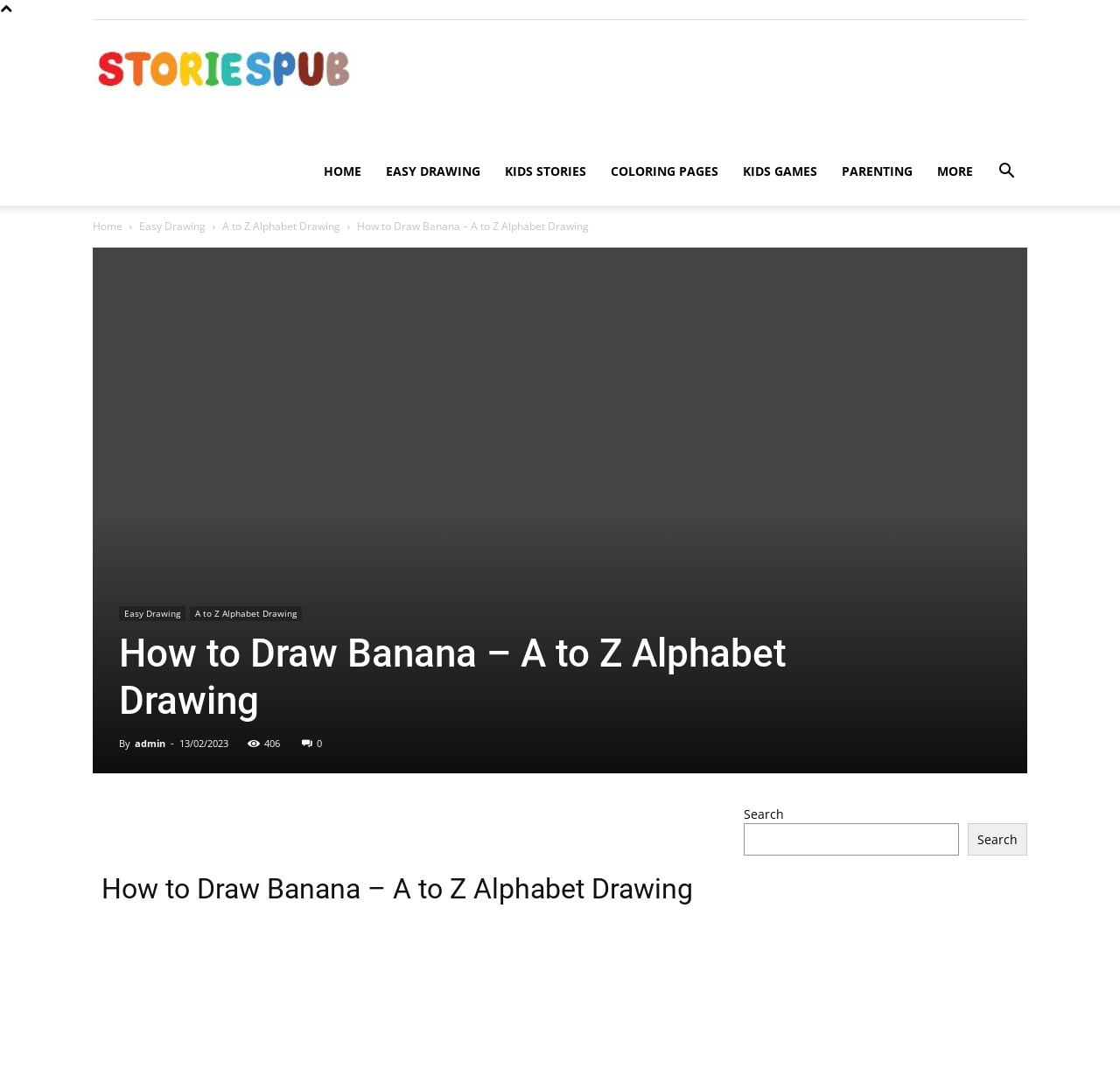Can you determine the bounding box coordinates of the area that needs to be clicked to fulfill the following instruction: "Go to HOME page"?

[0.278, 0.127, 0.334, 0.19]